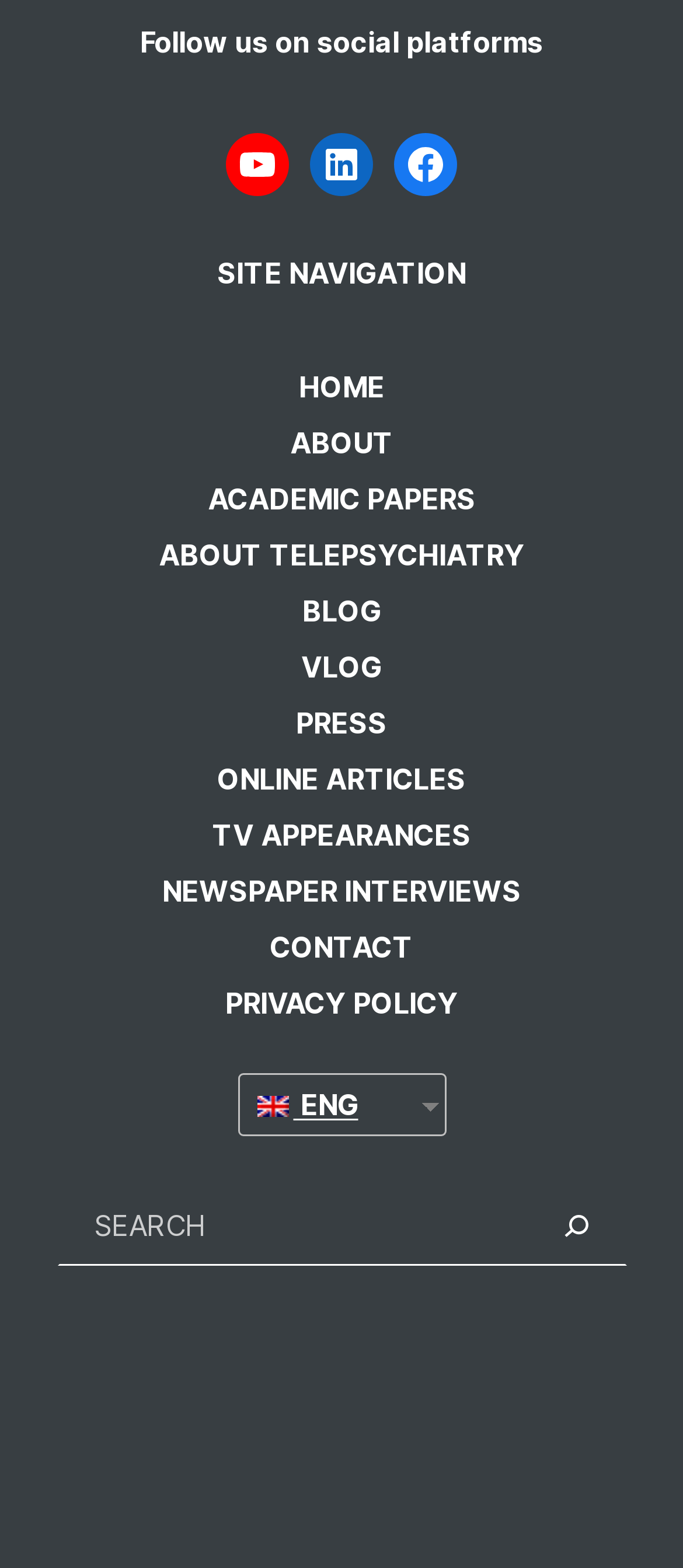What is the main navigation menu?
Refer to the image and respond with a one-word or short-phrase answer.

HOME, ABOUT, ACADEMIC PAPERS, etc.